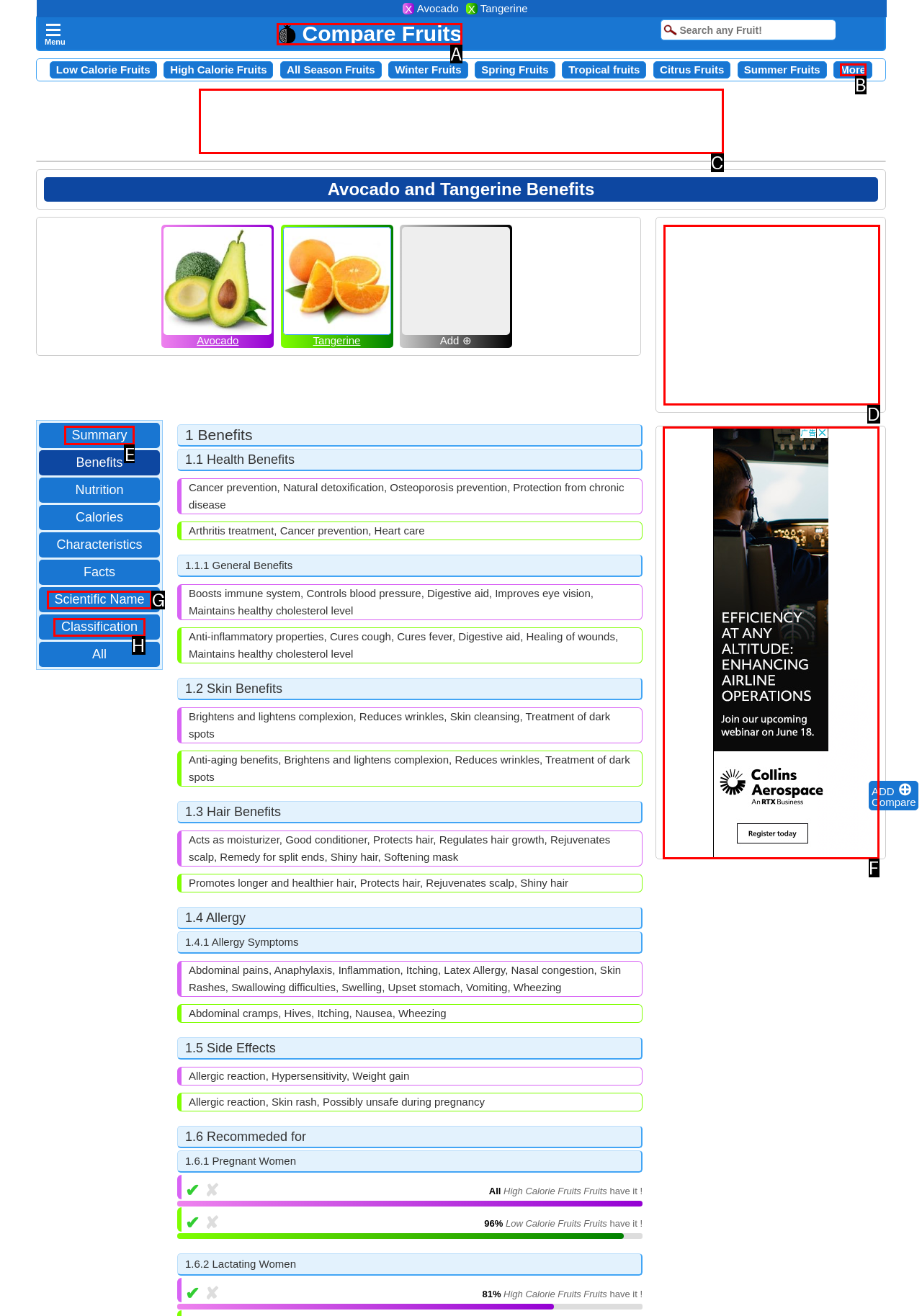Given the task: Visit the Offices / Contacts page, point out the letter of the appropriate UI element from the marked options in the screenshot.

None